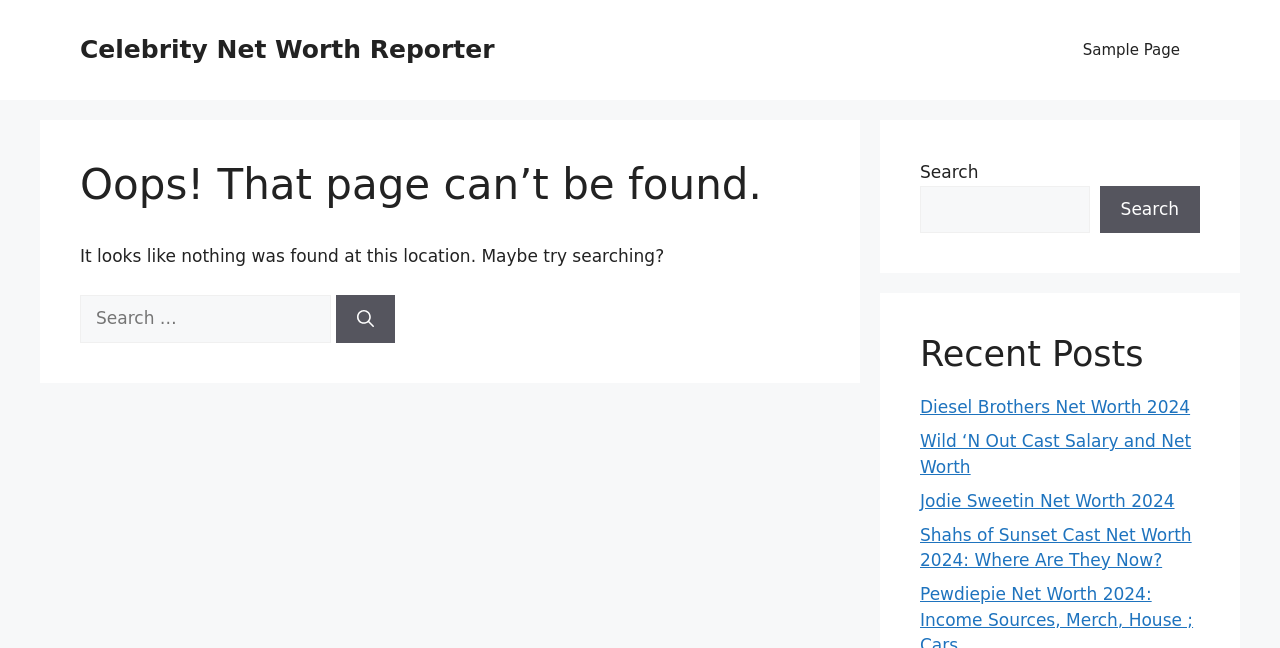Provide a short answer to the following question with just one word or phrase: What is the purpose of the search box?

To search for content